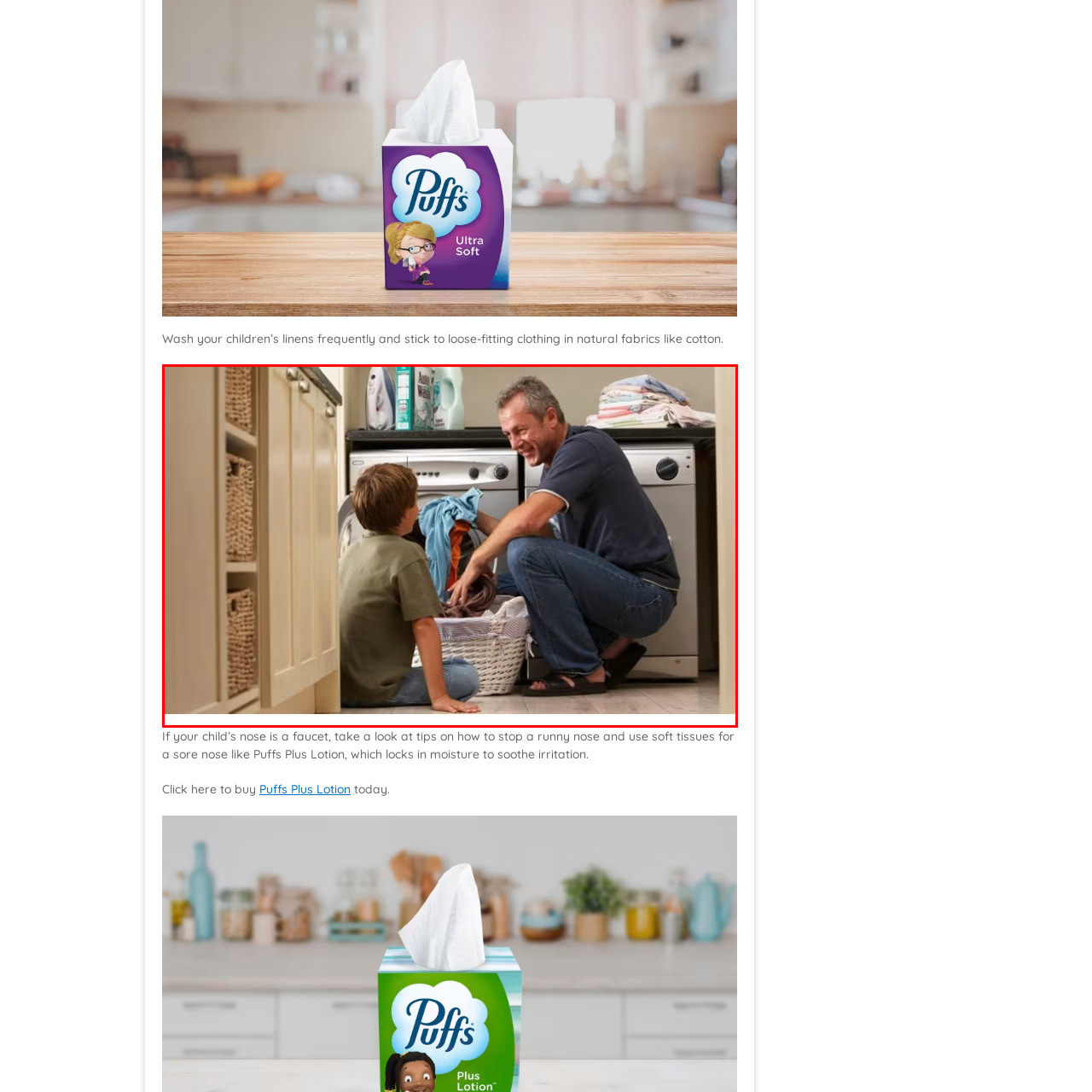Provide a detailed narrative of the image inside the red-bordered section.

In a warm and inviting laundry room, a father engages in a joyful moment with his young son as they tackle the task of doing laundry together. The father, crouched down, smiles warmly at his son while holding a handful of clothes, demonstrating a hands-on approach to teaching life skills. The boy, sitting on the floor, looks up excitedly, his curiosity piqued by the colorful garments being sorted. The background showcases a typical household laundry setup, with washing machines, a basket filled with freshly laundered clothes, and stacked linens nearby, emphasizing the importance of maintaining a home and the value of spending quality time with family. This scene highlights the significance of sharing responsibilities and instilling good habits in children, as the father teaches his son the importance of washing linens frequently and wearing comfortable clothing.